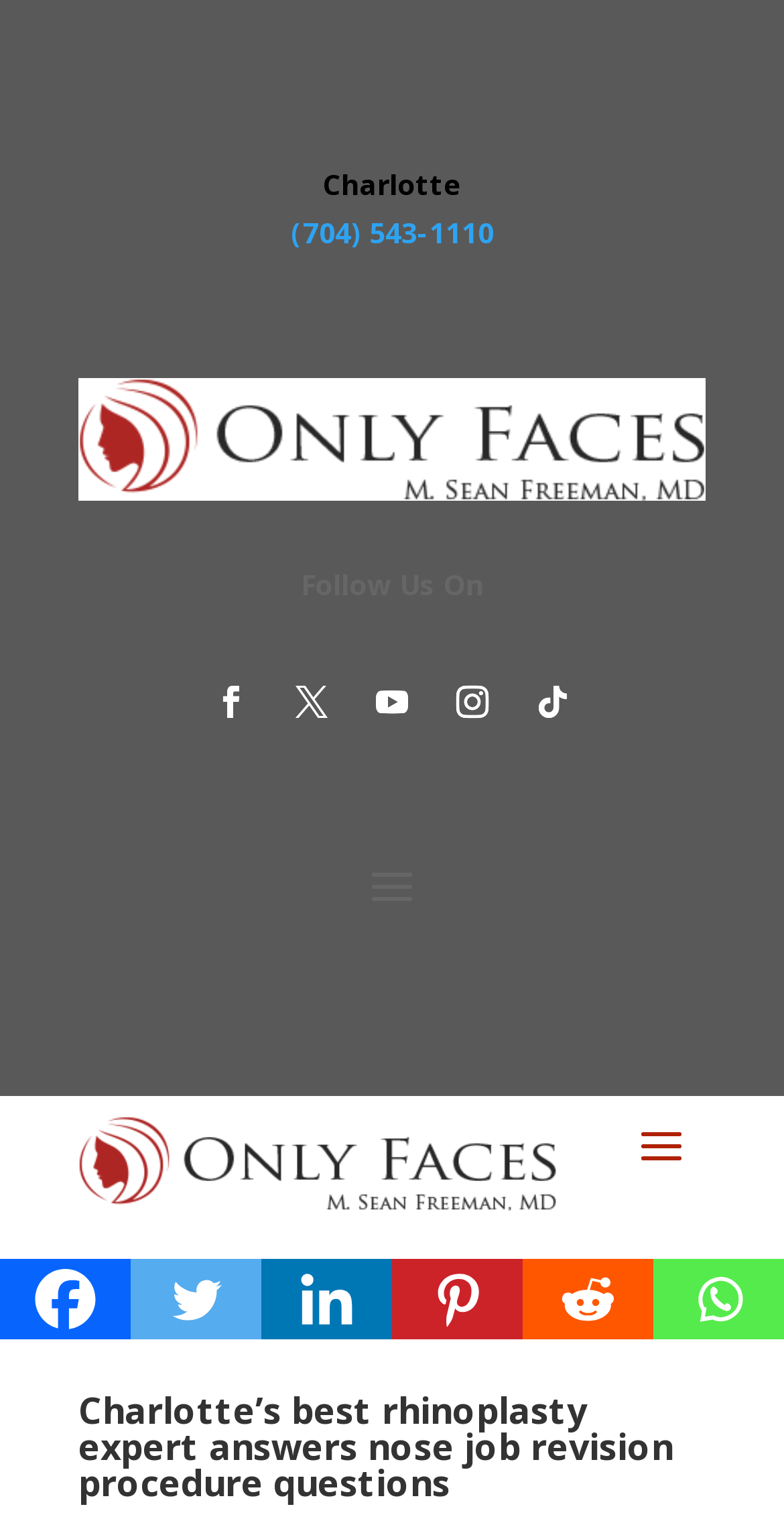Identify the bounding box coordinates of the area you need to click to perform the following instruction: "Call the phone number".

[0.371, 0.14, 0.629, 0.165]